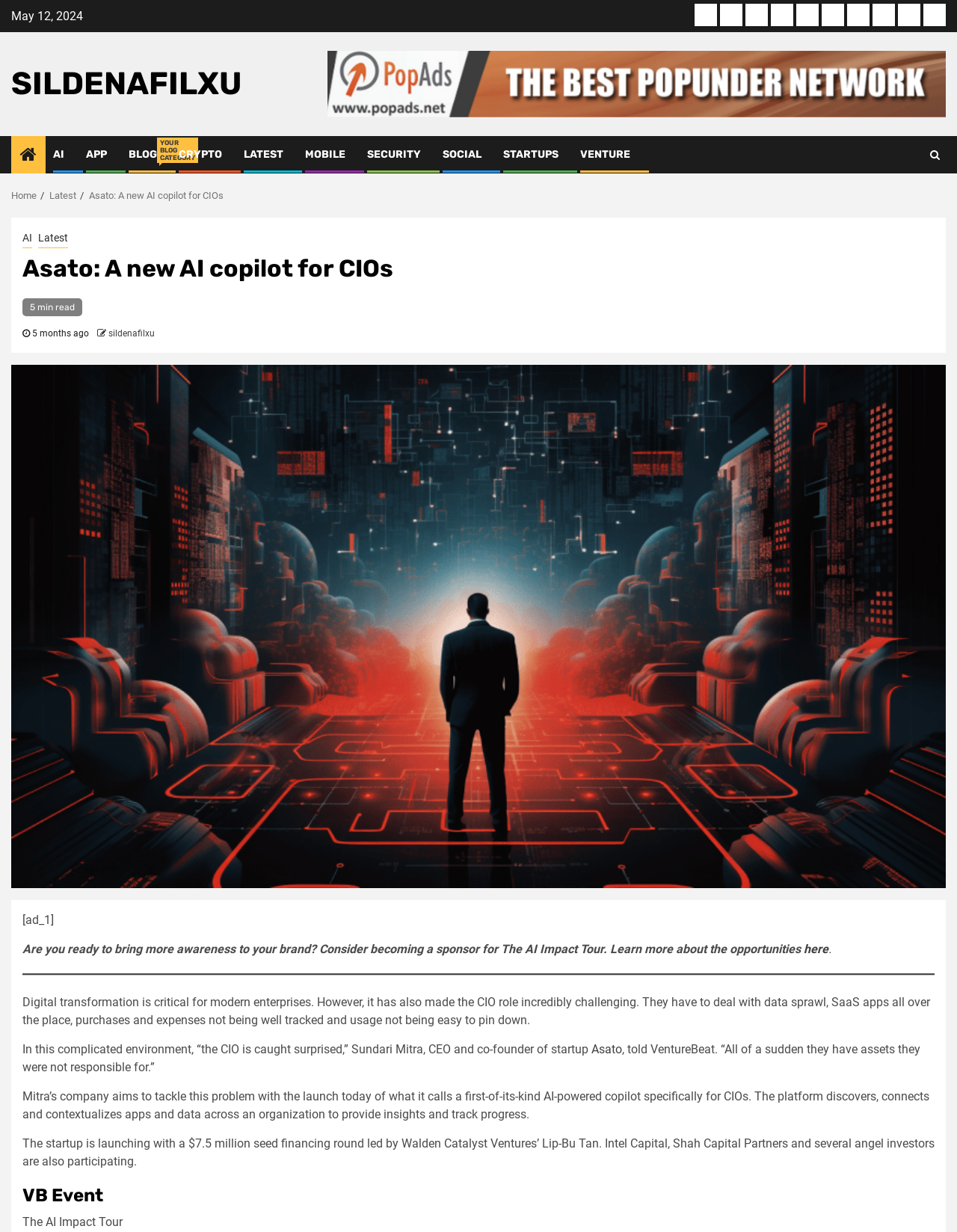What is the role of the person mentioned in the article?
Provide a detailed answer to the question using information from the image.

The role of the person mentioned in the article, Sundari Mitra, can be found in the text, which is 'CEO and co-founder' of the startup Asato.